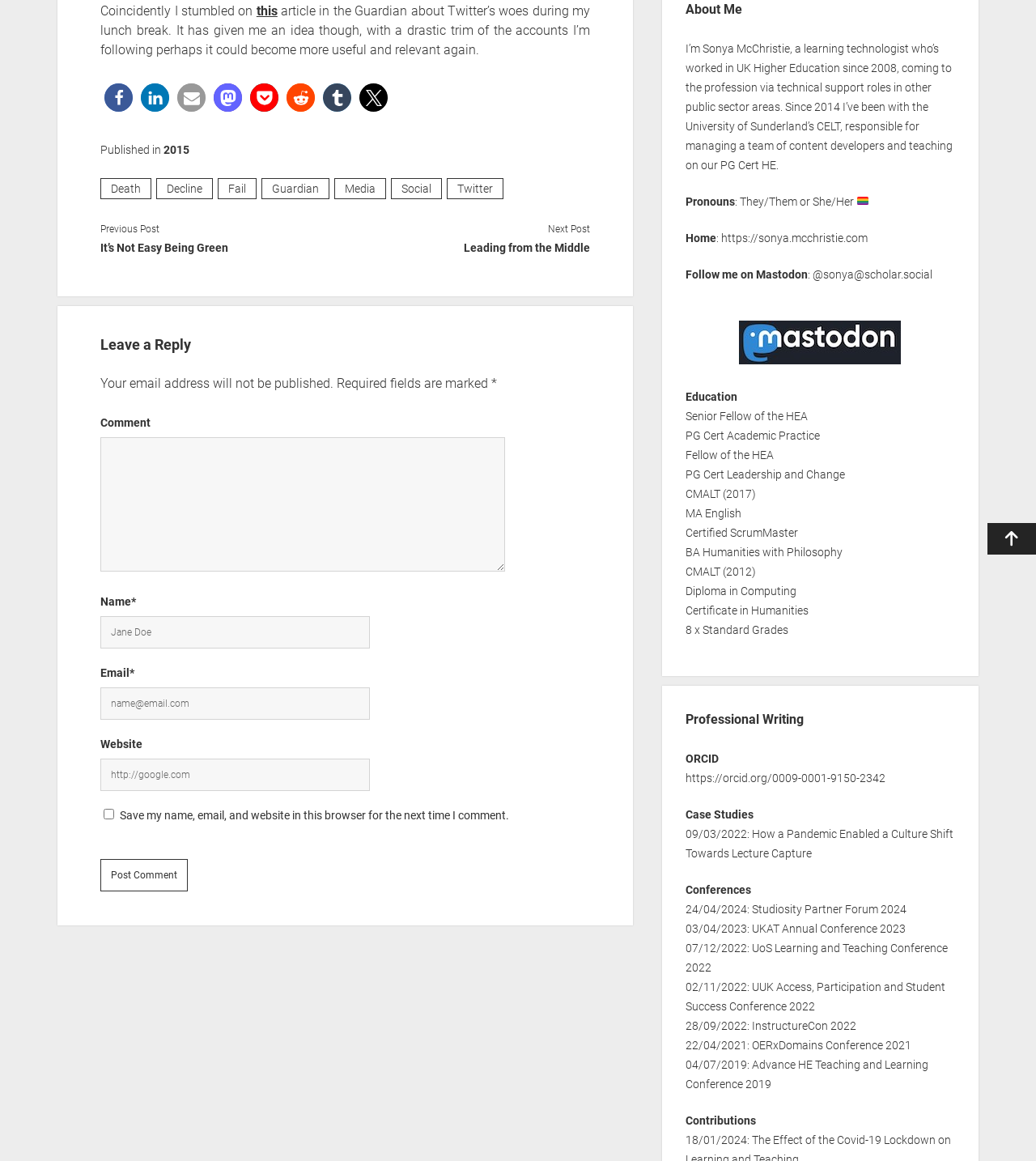Determine the bounding box coordinates (top-left x, top-left y, bottom-right x, bottom-right y) of the UI element described in the following text: InstructureCon 2022

[0.726, 0.874, 0.827, 0.885]